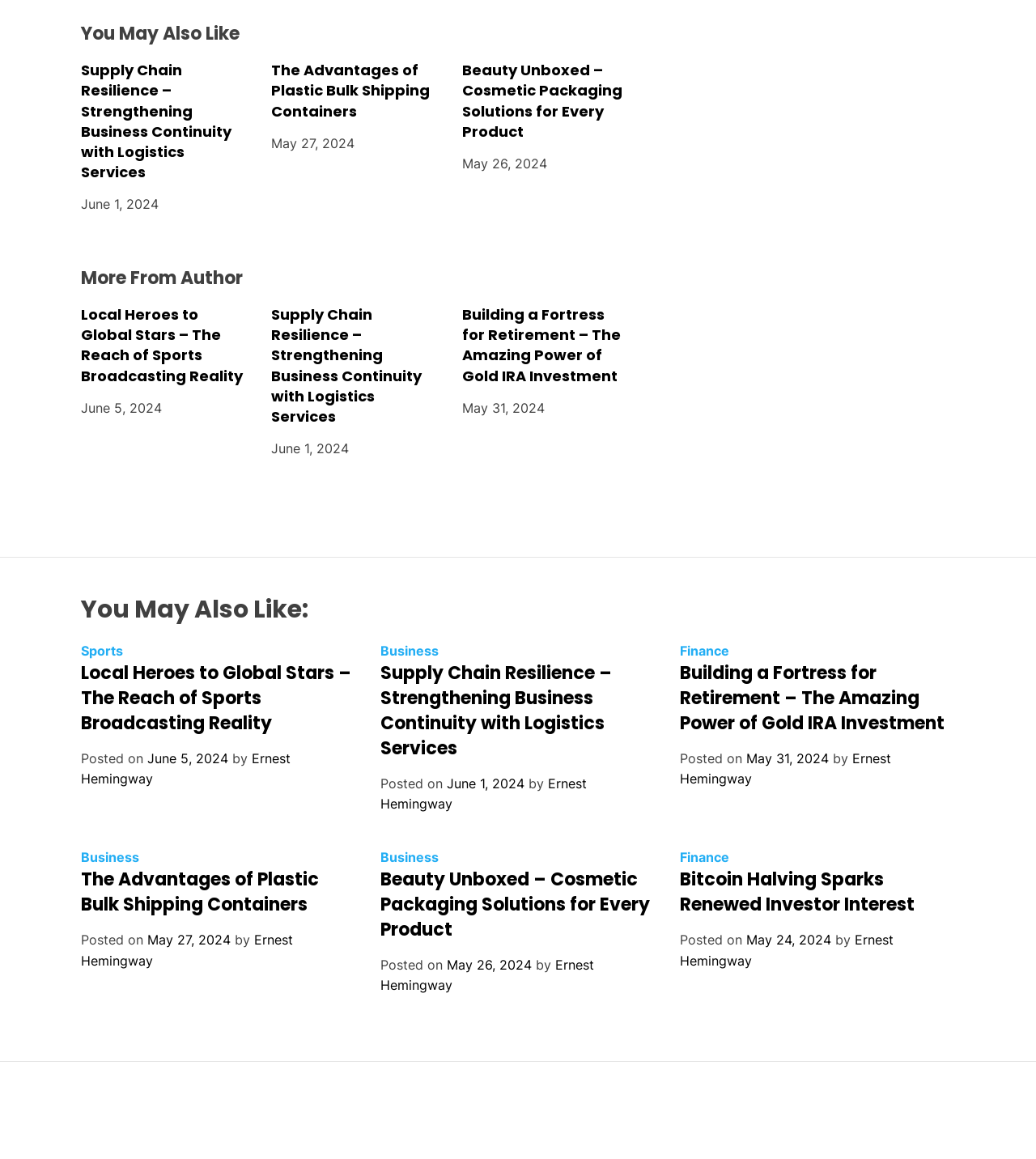Give a one-word or phrase response to the following question: What is the title of the first article?

Supply Chain Resilience